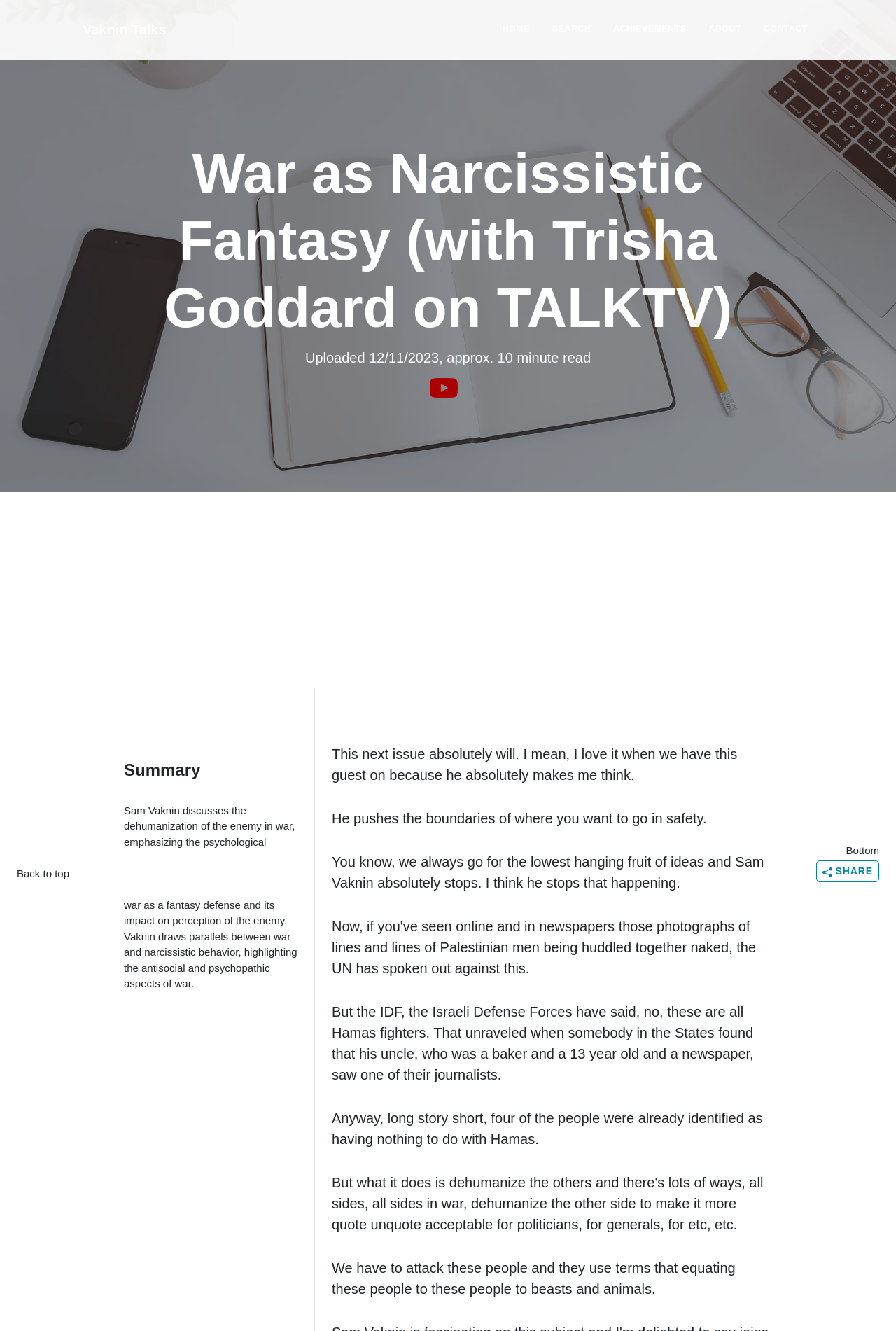What is the platform where the video can be watched?
Offer a detailed and full explanation in response to the question.

The video can be watched on YouTube, as indicated by the 'Watch on YouTube' button and the YouTube icon below the video title.